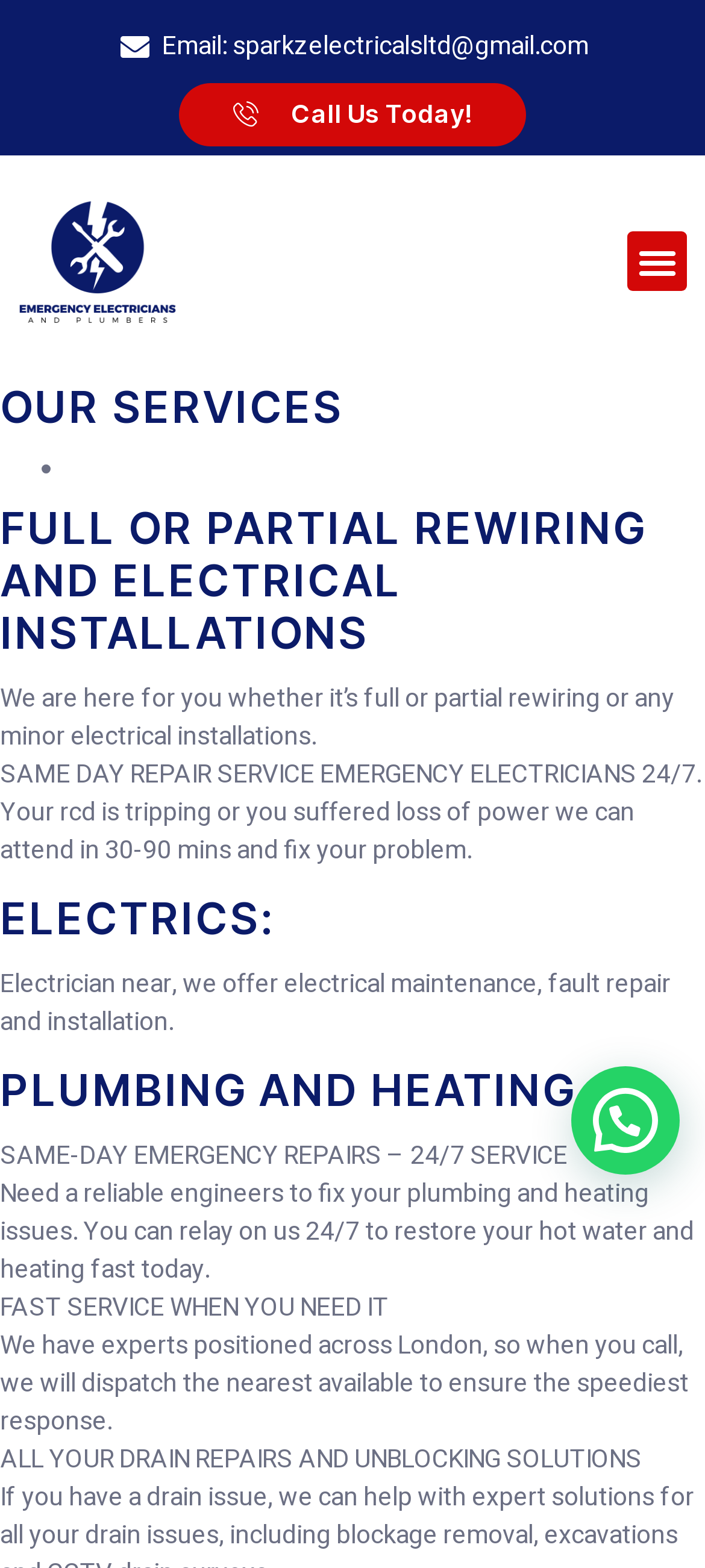Find the bounding box coordinates of the UI element according to this description: "Email: sparkzelectricalsltd@gmail.com".

[0.165, 0.017, 0.835, 0.041]